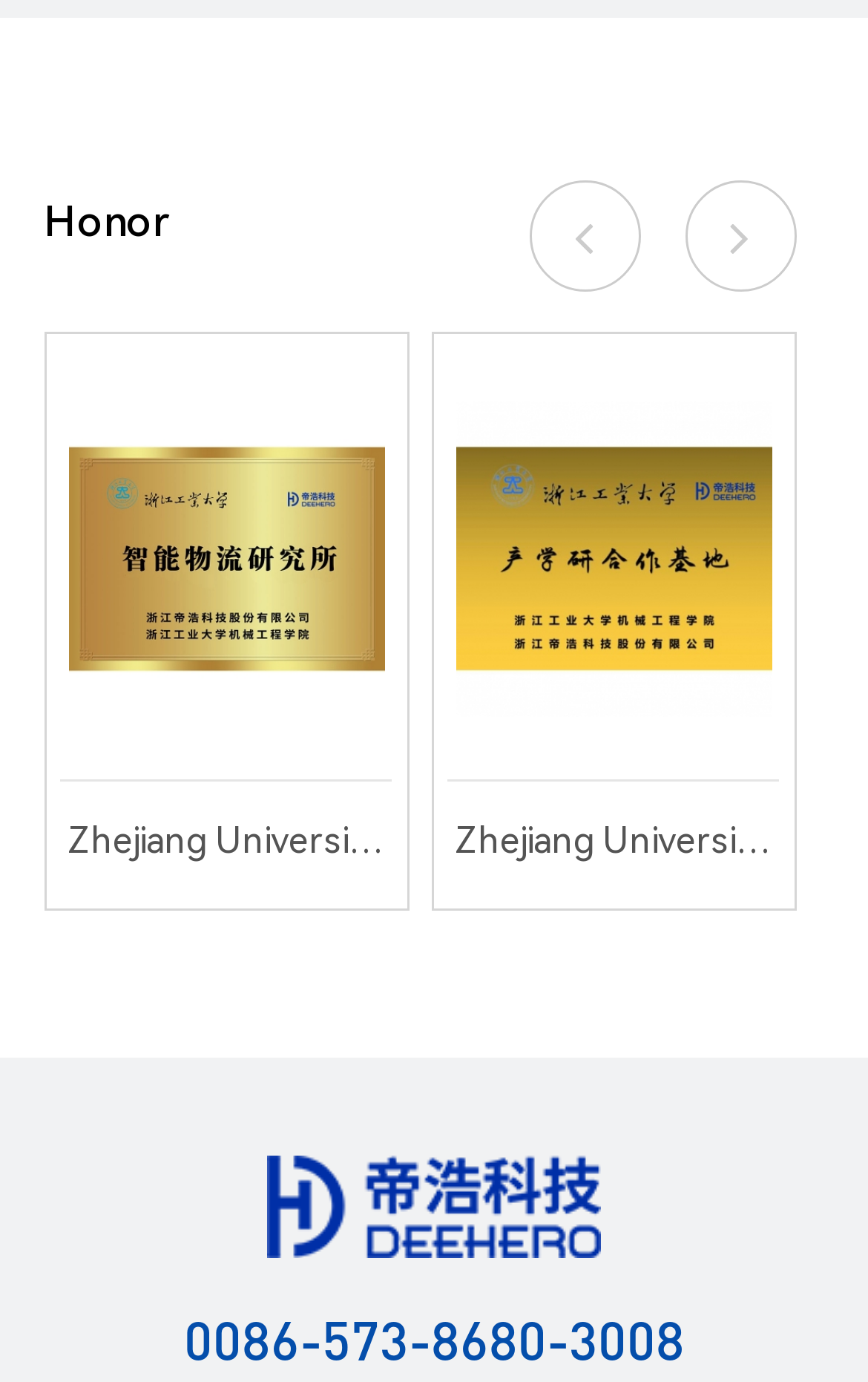How many images are there in the webpage?
Based on the image, give a concise answer in the form of a single word or short phrase.

3